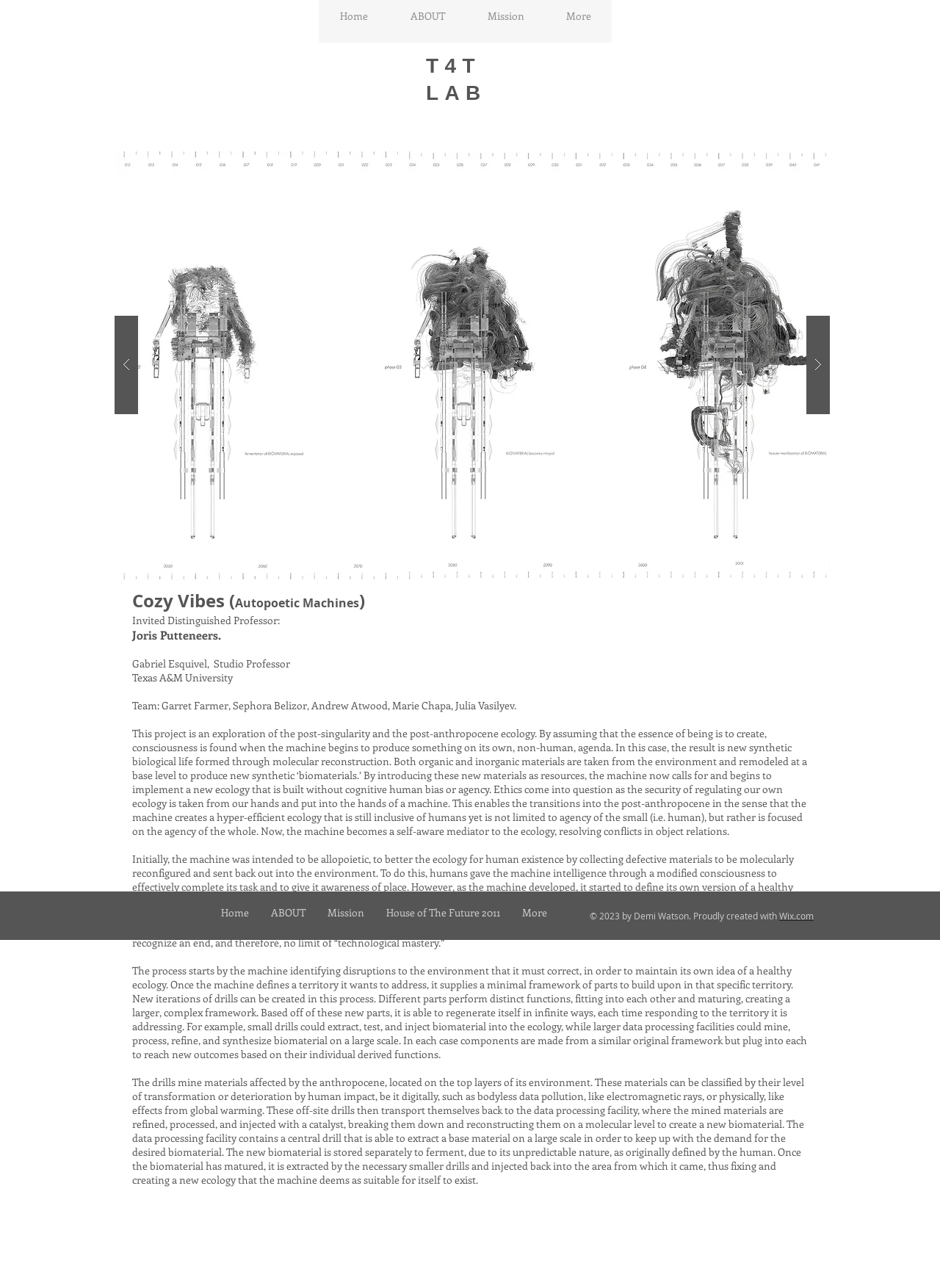Find the bounding box coordinates of the element to click in order to complete the given instruction: "Click the More dropdown."

[0.544, 0.698, 0.594, 0.719]